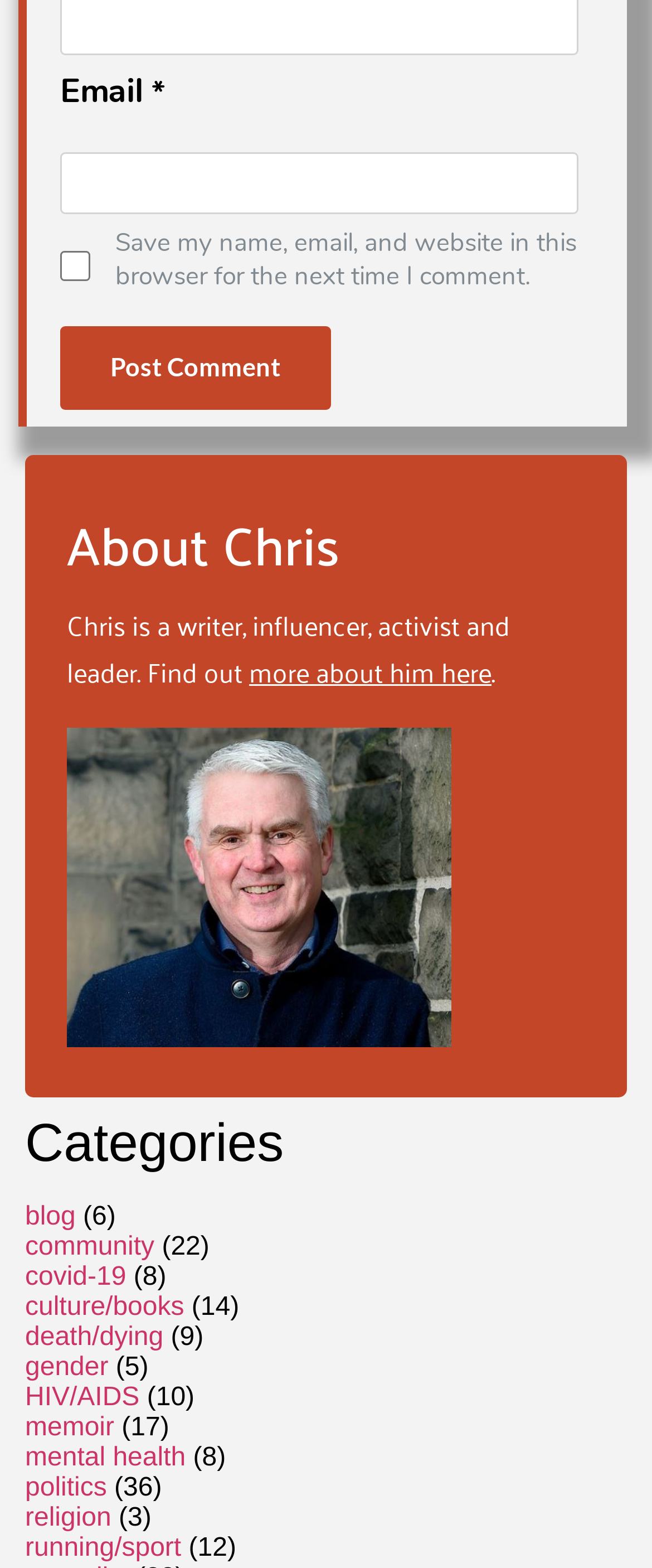Find the bounding box coordinates for the element that must be clicked to complete the instruction: "Enter email address". The coordinates should be four float numbers between 0 and 1, indicated as [left, top, right, bottom].

[0.092, 0.097, 0.887, 0.137]